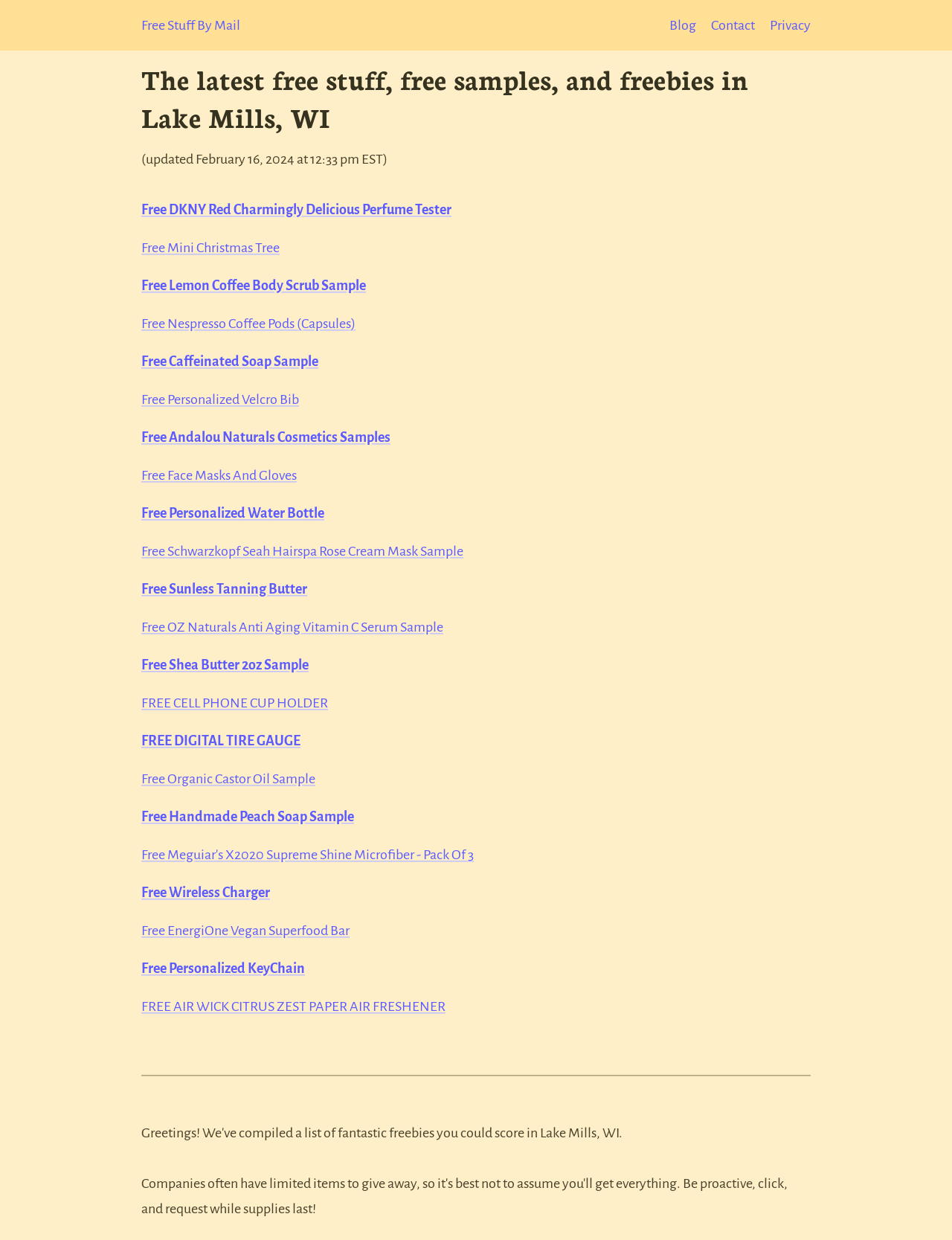What is the latest free stuff updated on?
Use the screenshot to answer the question with a single word or phrase.

February 16, 2024